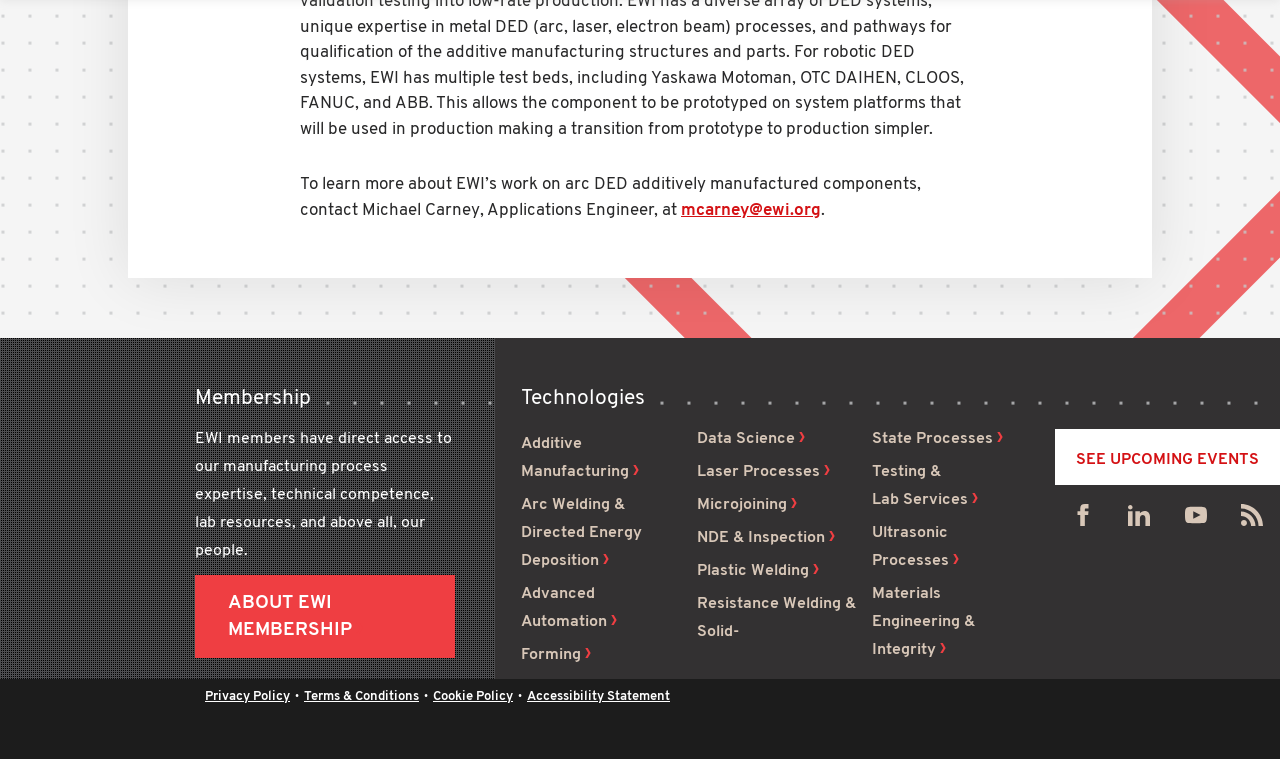Please locate the bounding box coordinates of the region I need to click to follow this instruction: "View upcoming events".

[0.824, 0.566, 1.0, 0.639]